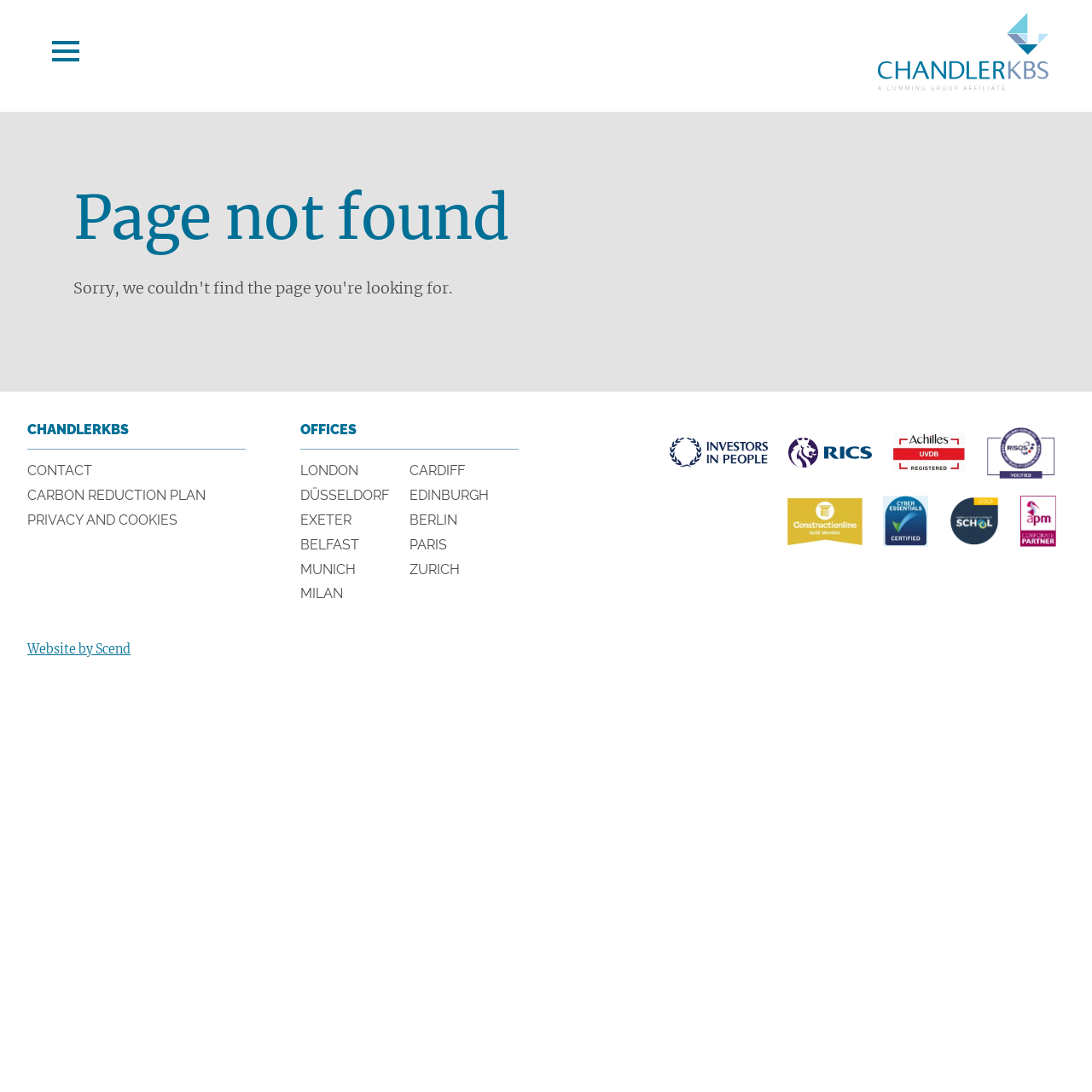What is the link at the bottom of the page that is not an office location?
Use the image to give a comprehensive and detailed response to the question.

The link at the bottom of the page that is not an office location is 'CONTACT', which is likely a link to a contact page or a way to get in touch with the company.